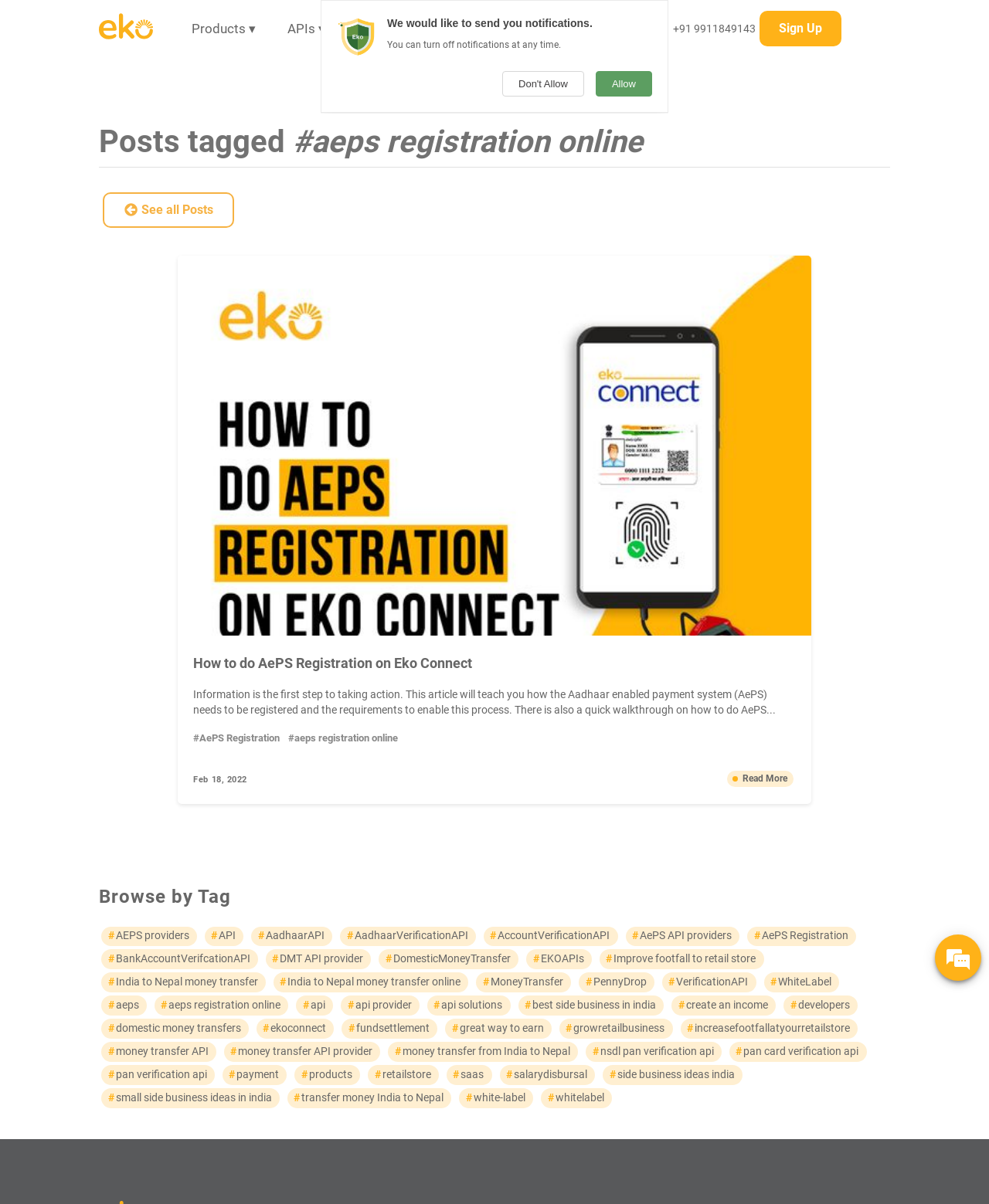Locate the bounding box coordinates of the element to click to perform the following action: 'Click on 'Read More''. The coordinates should be given as four float values between 0 and 1, in the form of [left, top, right, bottom].

[0.75, 0.642, 0.796, 0.651]